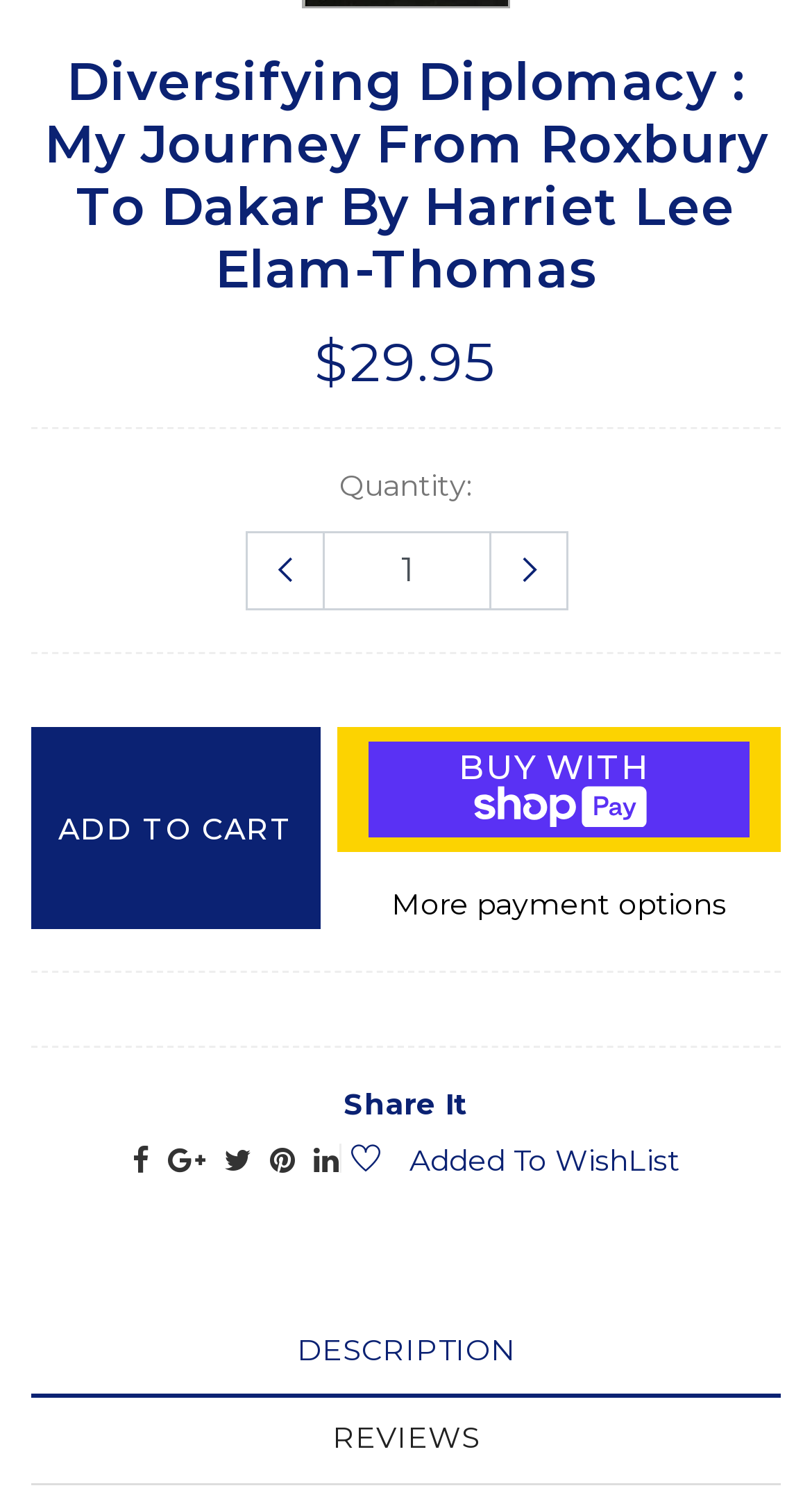Determine the bounding box coordinates for the area that should be clicked to carry out the following instruction: "View product description".

[0.038, 0.87, 0.962, 0.927]